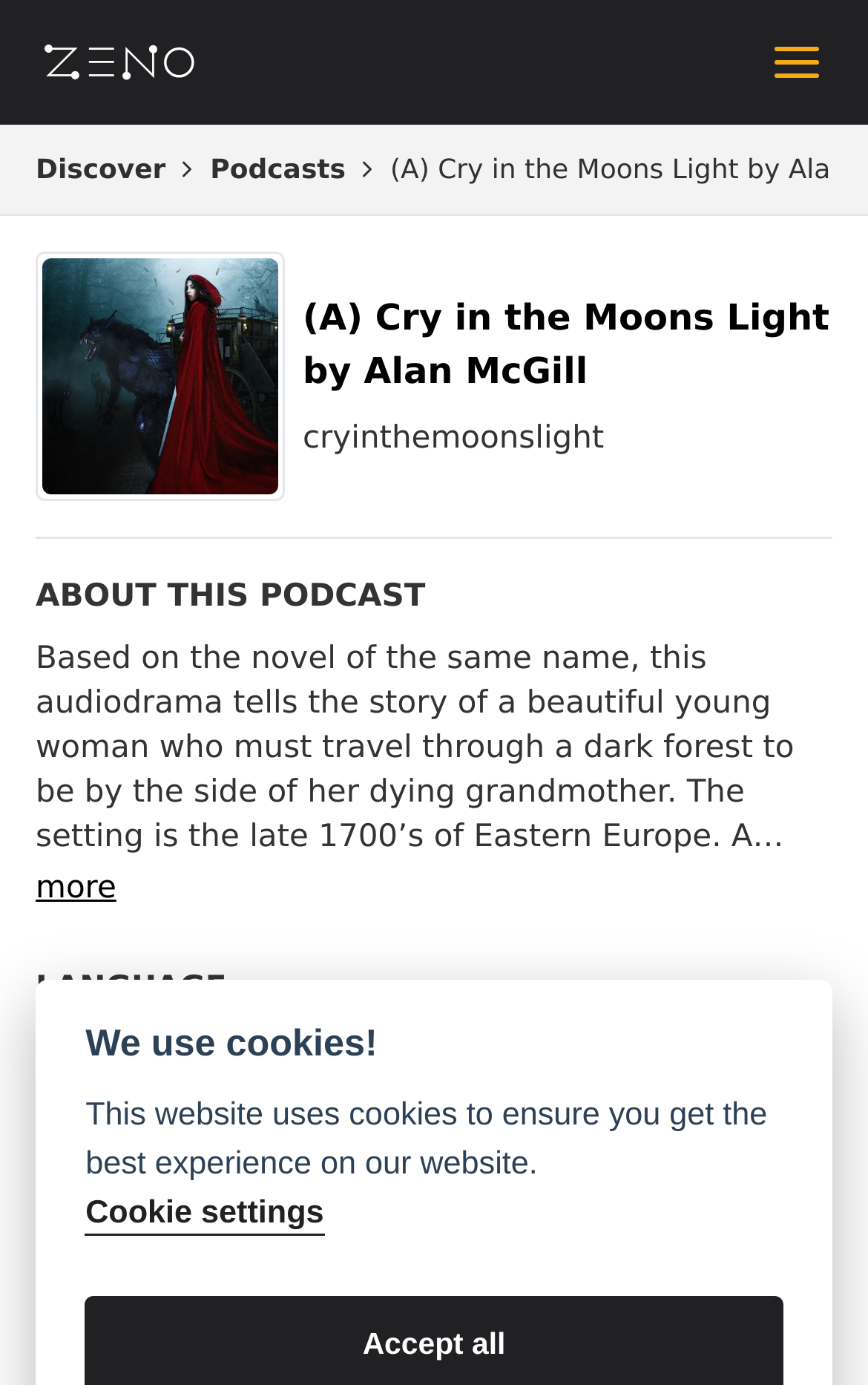Identify the webpage's primary heading and generate its text.

(A) Cry in the Moons Light by Alan McGill